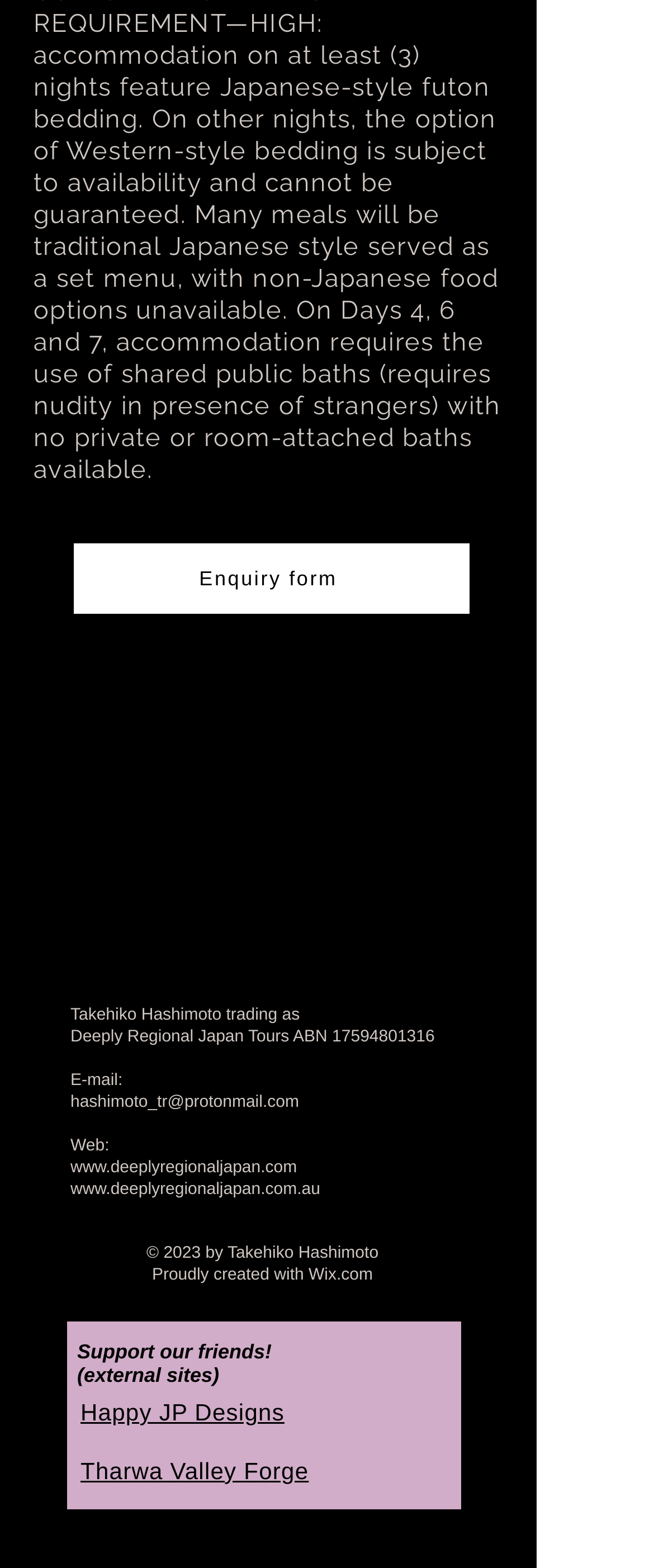Review the image closely and give a comprehensive answer to the question: What is the email address?

The email address can be found in the link element with the text 'hashimoto_tr@protonmail.com'. This element is located in the contact information section of the page, which also includes the phone number and website.